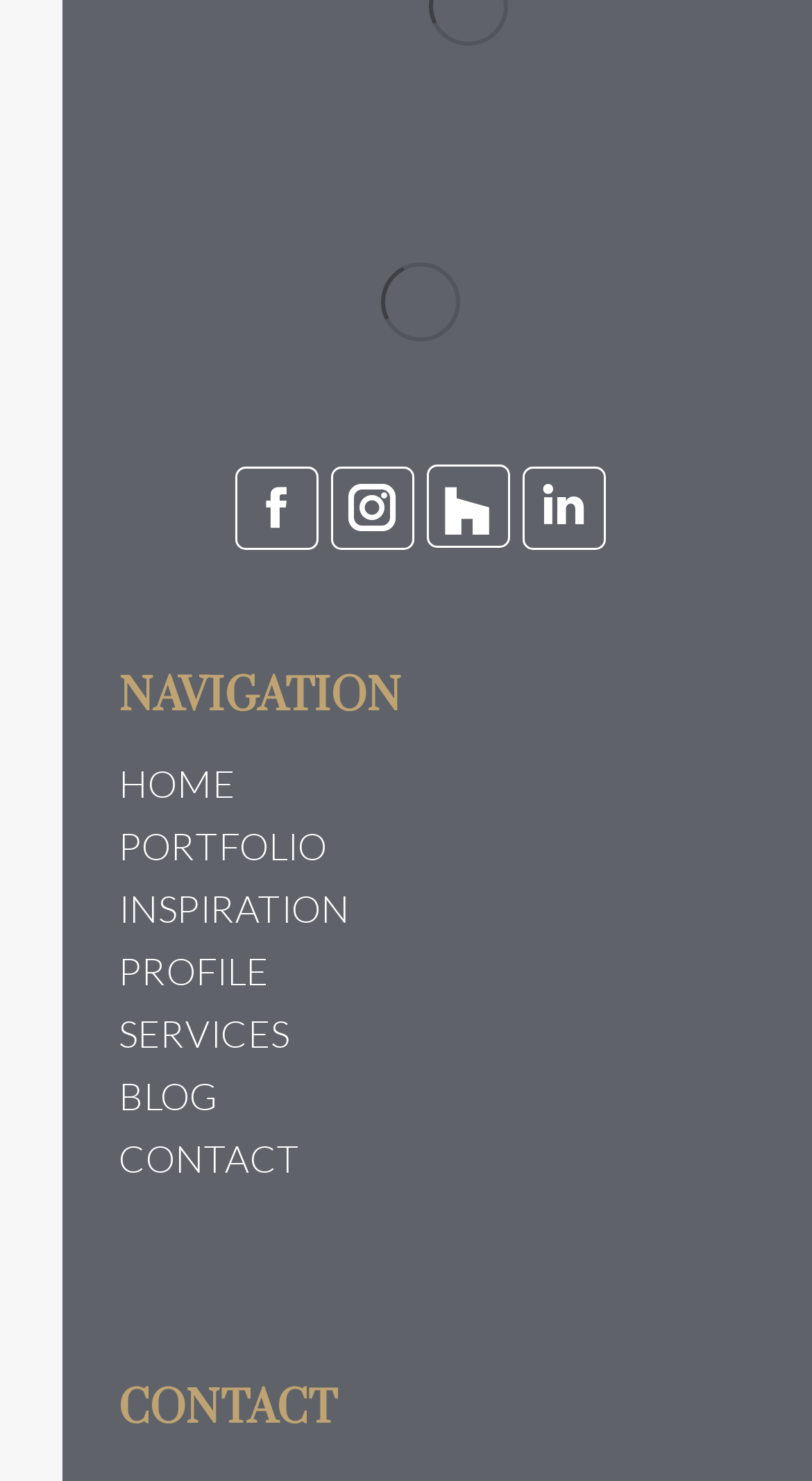Identify the bounding box coordinates of the area you need to click to perform the following instruction: "Read blog posts".

[0.146, 0.724, 0.267, 0.755]